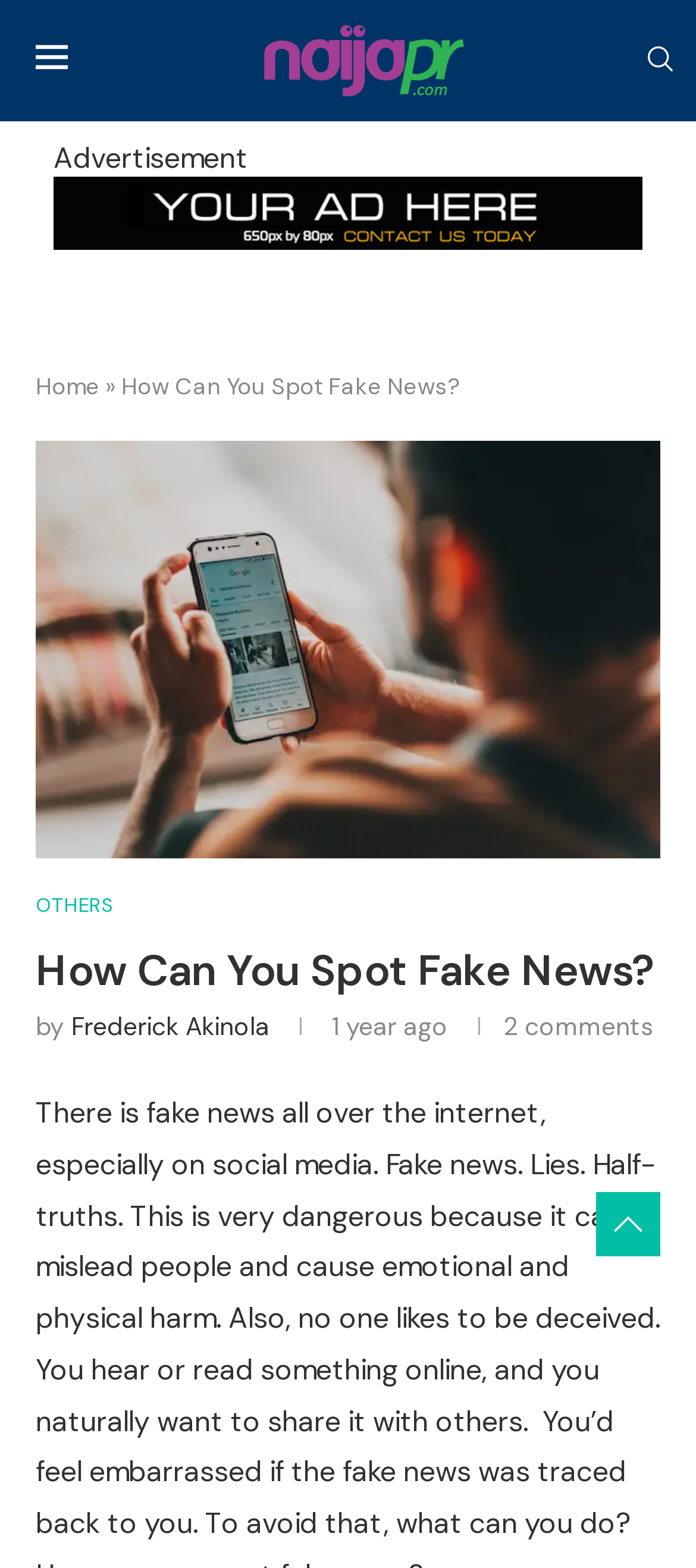How long ago was the article published?
Examine the screenshot and reply with a single word or phrase.

1 year ago